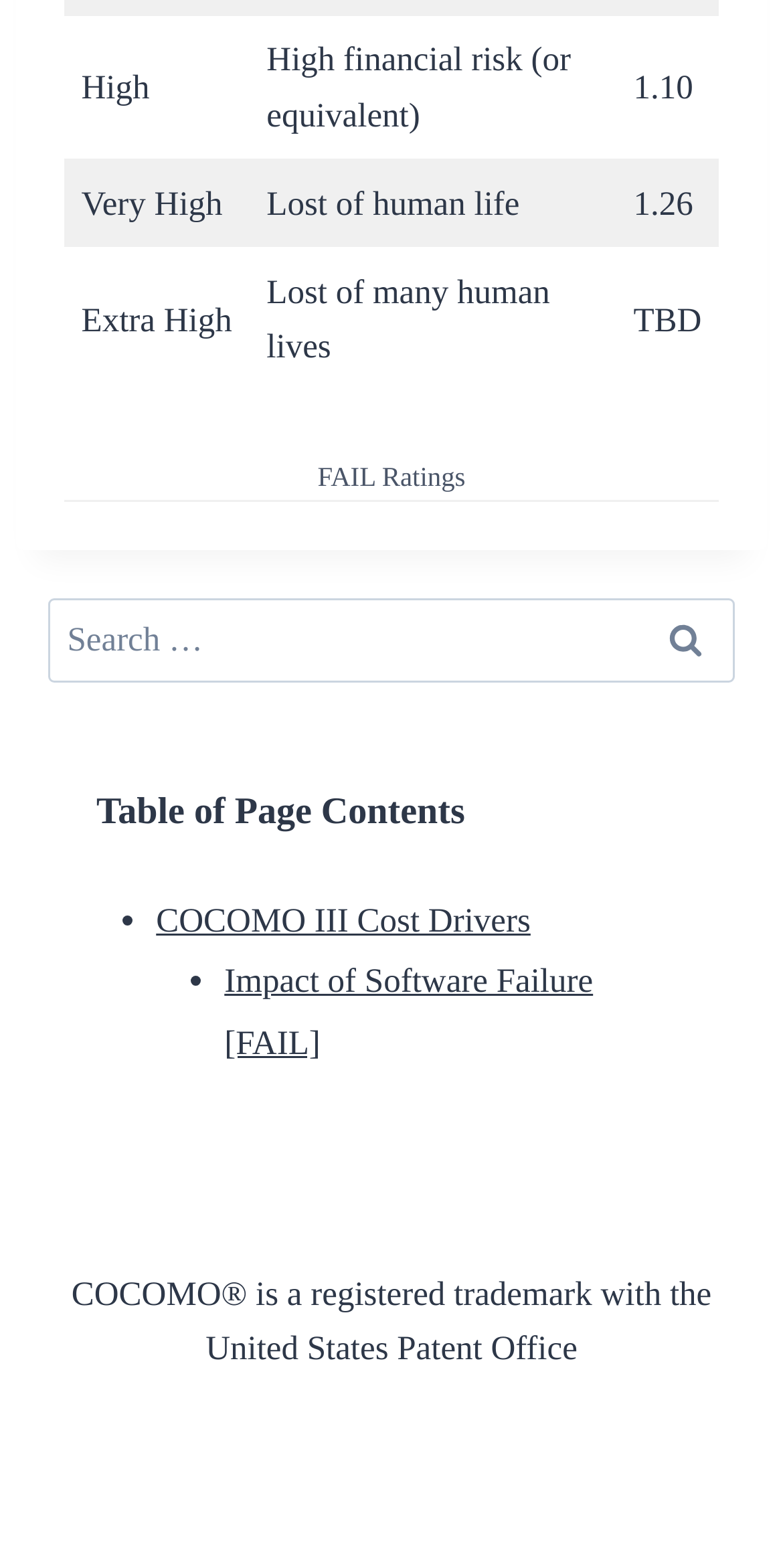What is the purpose of the search box? From the image, respond with a single word or brief phrase.

Search for content